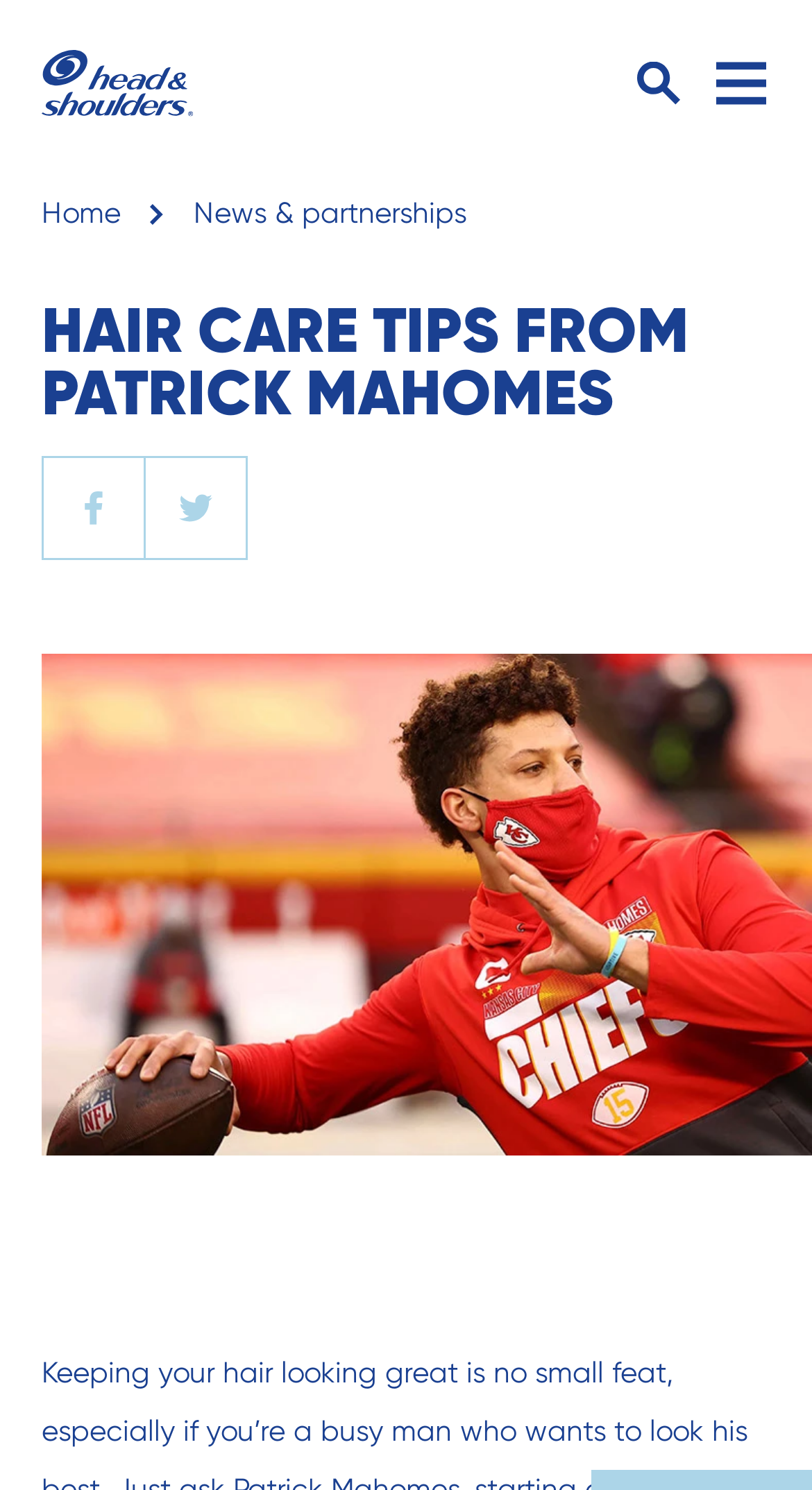Based on the image, please respond to the question with as much detail as possible:
How many navigation links are there in the header?

I found three links in the header section, one with the text 'Home', another with the text 'News & partnerships', and a third one with the text 'Head & Shoulders Dandruff Shampoo', which suggests that there are three navigation links.